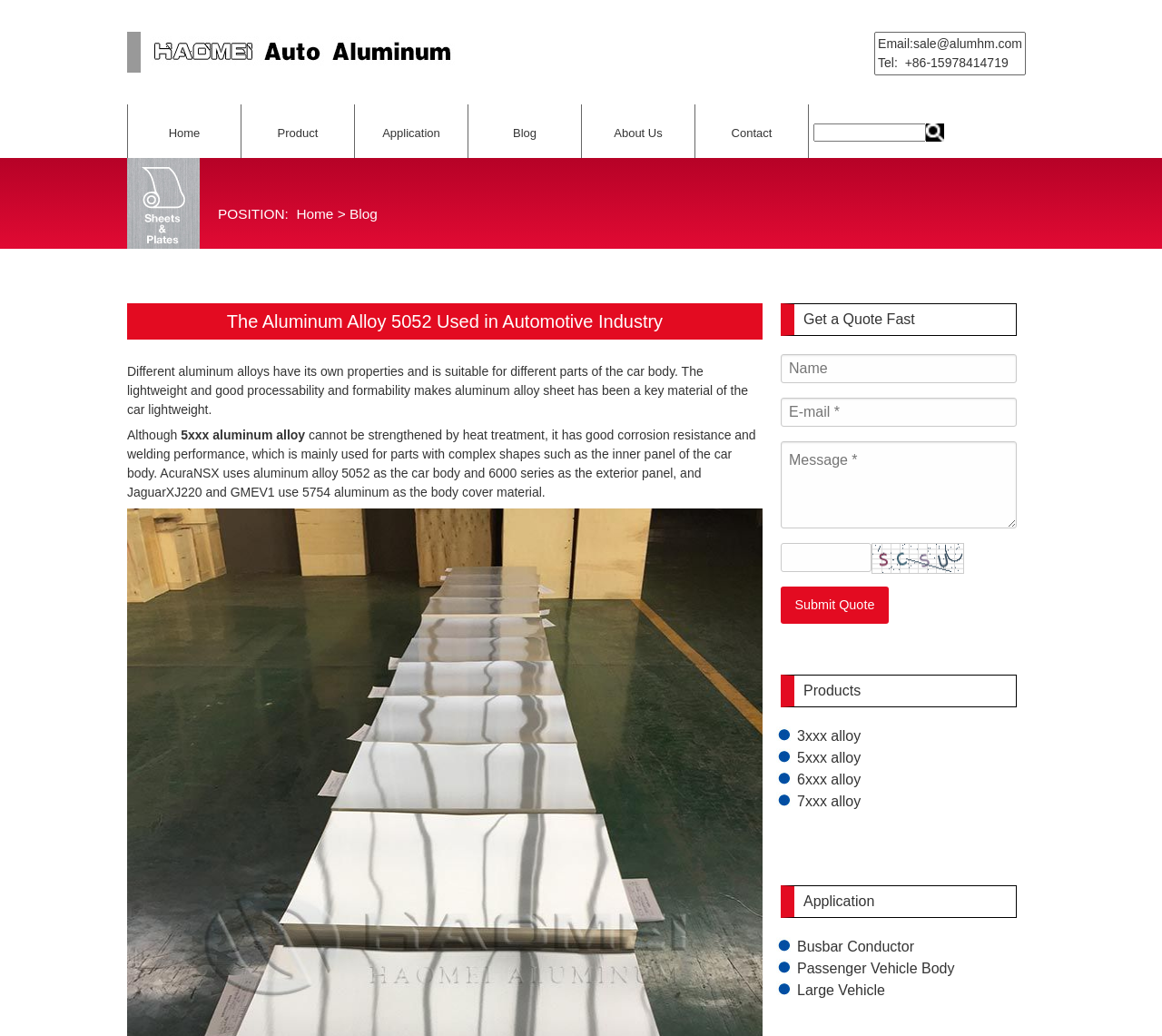Locate the bounding box coordinates of the item that should be clicked to fulfill the instruction: "Click the 'Home' link".

[0.11, 0.101, 0.207, 0.152]